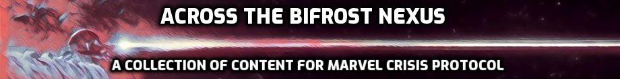What is the theme of the image?
Examine the webpage screenshot and provide an in-depth answer to the question.

The theme of the image can be inferred from the description of the image as 'dynamic cosmic background' and 'vibrant colors and striking design' which are characteristic of adventurous themes.